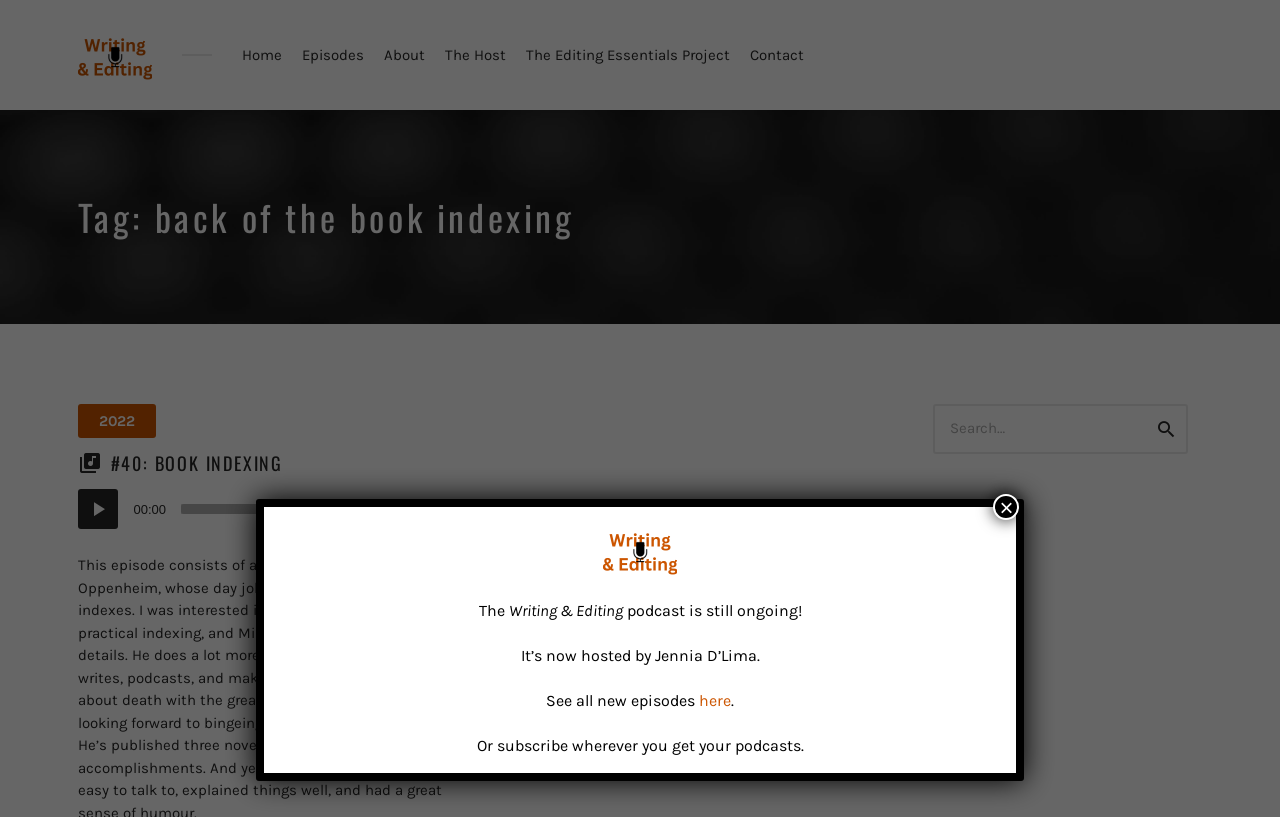Please provide a comprehensive response to the question based on the details in the image: Who is the current host of the Writing & Editing podcast?

The current host of the Writing & Editing podcast can be found in the generic element that mentions the podcast is still ongoing and is now hosted by Jennia D'Lima.